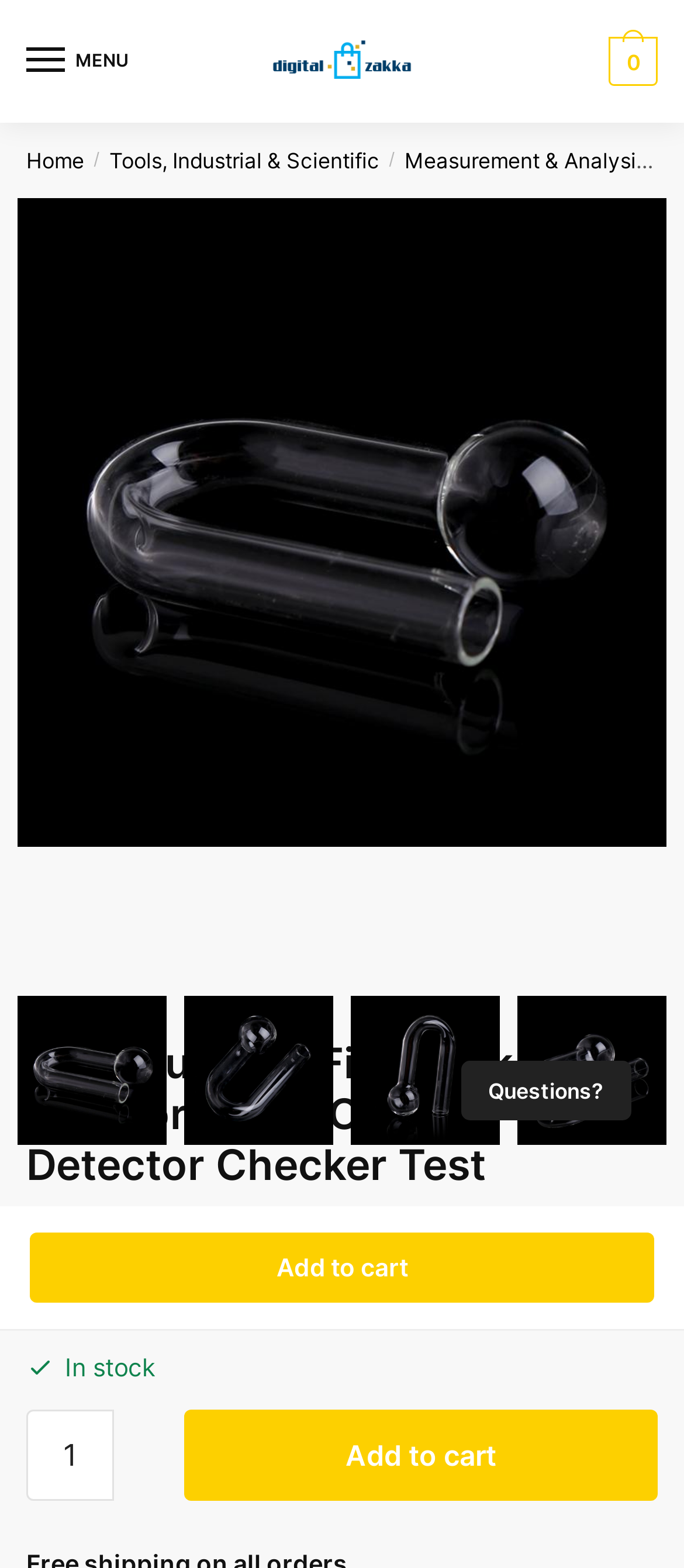Identify the bounding box coordinates of the HTML element based on this description: "parent_node: MENU".

[0.396, 0.026, 0.604, 0.053]